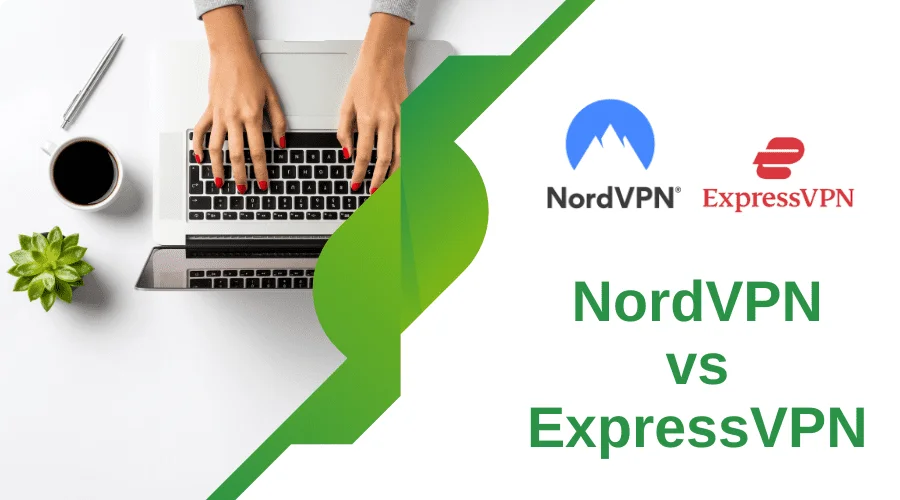Break down the image into a detailed narrative.

The image showcases a modern work setup emphasizing a comparison between two popular VPN services: NordVPN and ExpressVPN. At the center, a person with manicured hands is typing on a sleek laptop, embodying a tech-savvy user experience. A steaming cup of coffee sits nearby, suggesting a cozy work environment, while a small green plant adds a touch of freshness. 

Flanking the laptop are the logos of NordVPN and ExpressVPN, each prominently displayed to highlight their rivalry in the VPN market. The text "NordVPN vs ExpressVPN" is artistically integrated into the design, reinforcing the theme of comparison and inviting the viewer to delve into the distinctions between these two services. The overall aesthetic combines functionality with a clean, stylish appeal, making it an inviting visual for those looking to explore their VPN options.